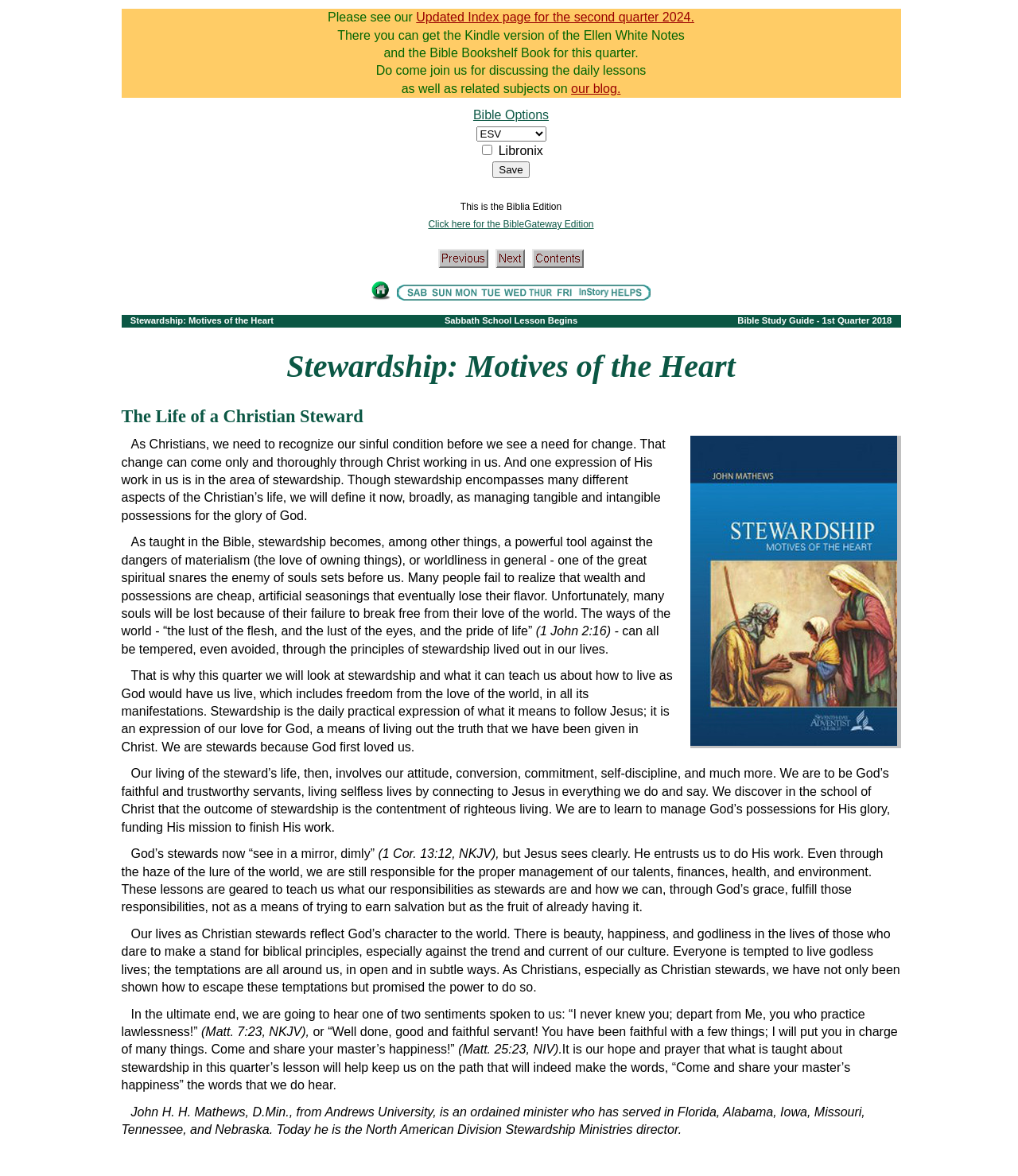Locate the bounding box coordinates of the UI element described by: "Bible Options". The bounding box coordinates should consist of four float numbers between 0 and 1, i.e., [left, top, right, bottom].

[0.465, 0.092, 0.539, 0.104]